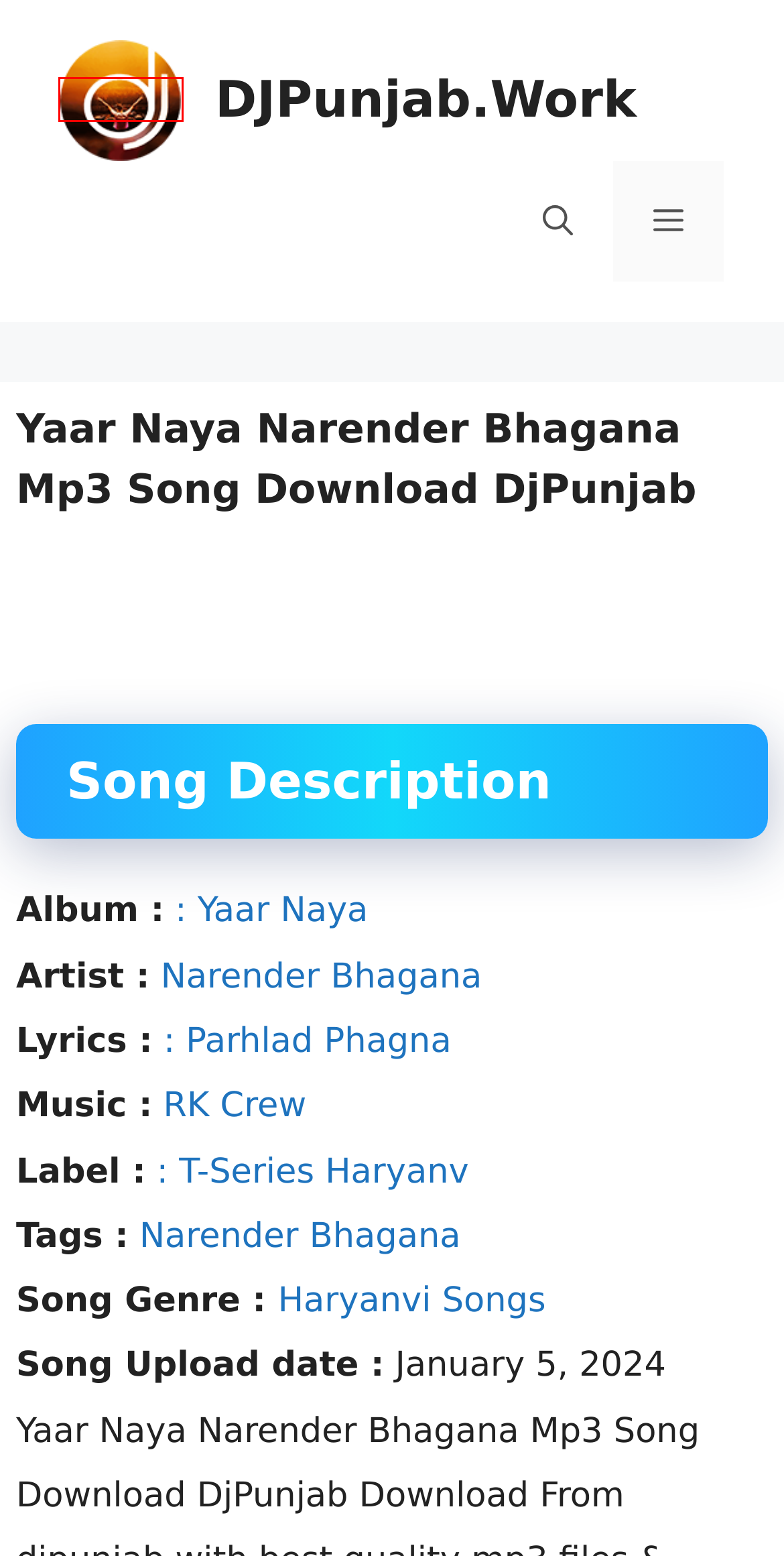Examine the screenshot of the webpage, which has a red bounding box around a UI element. Select the webpage description that best fits the new webpage after the element inside the red bounding box is clicked. Here are the choices:
A. : T-Series Haryanv All Song Download - DJPunjab.Work
B. Sucha Yaar All Song Download - DJPunjab.Work
C. RK Crew All Song Download - DJPunjab.Work
D. Narender Bhagana All Song Download - DJPunjab.Work
E. Home - DJPunjab.Work
F. : Parhlad Phagna All Song Download - DJPunjab.Work
G. : Yaar Naya All Albums Song Download - DJPunjab.Work
H. Haryanvi Songs All Song Download - DJPunjab.Work

E